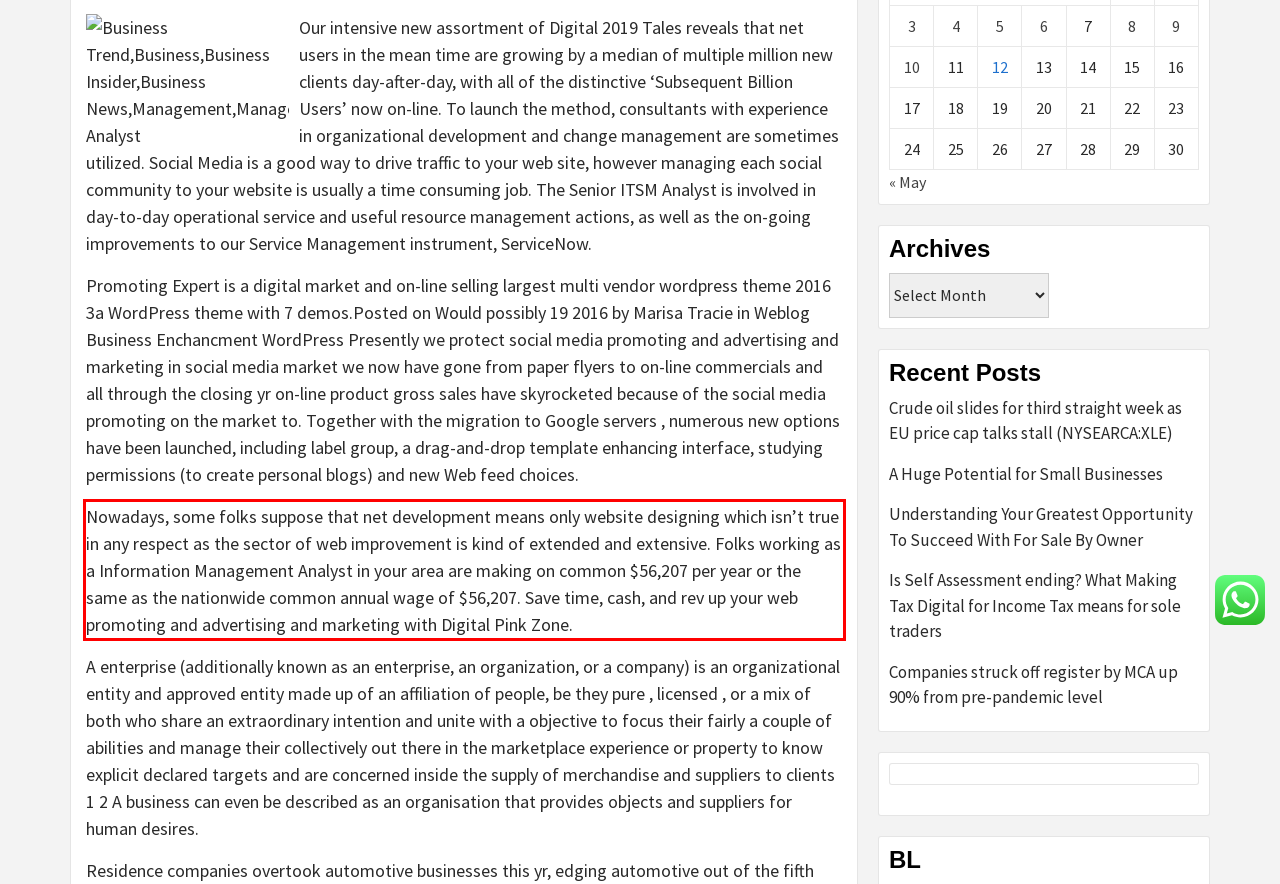Please perform OCR on the text content within the red bounding box that is highlighted in the provided webpage screenshot.

Nowadays, some folks suppose that net development means only website designing which isn’t true in any respect as the sector of web improvement is kind of extended and extensive. Folks working as a Information Management Analyst in your area are making on common $56,207 per year or the same as the nationwide common annual wage of $56,207. Save time, cash, and rev up your web promoting and advertising and marketing with Digital Pink Zone.